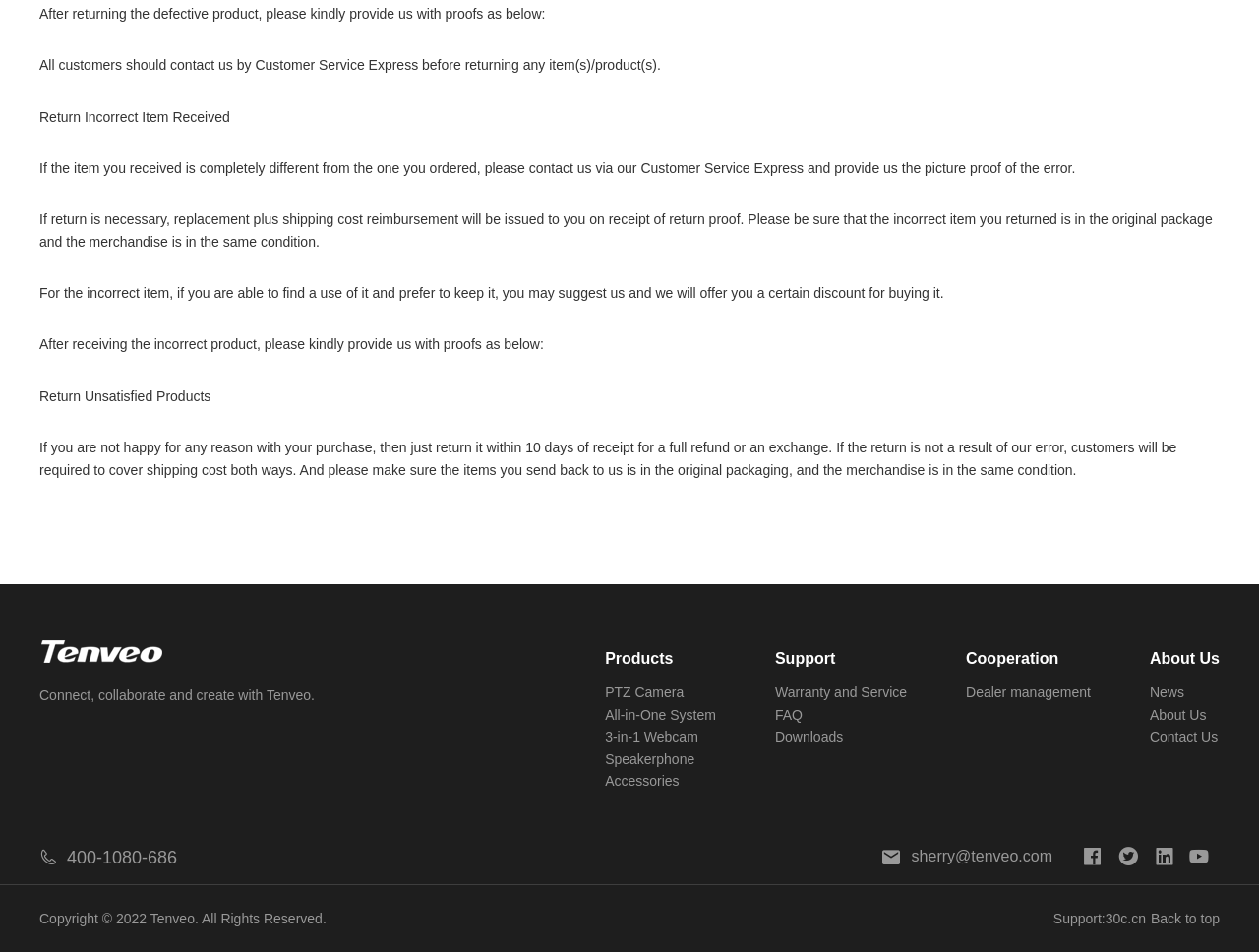Provide your answer to the question using just one word or phrase: What types of products does Tenveo offer?

PTZ Camera, All-in-One System, etc.